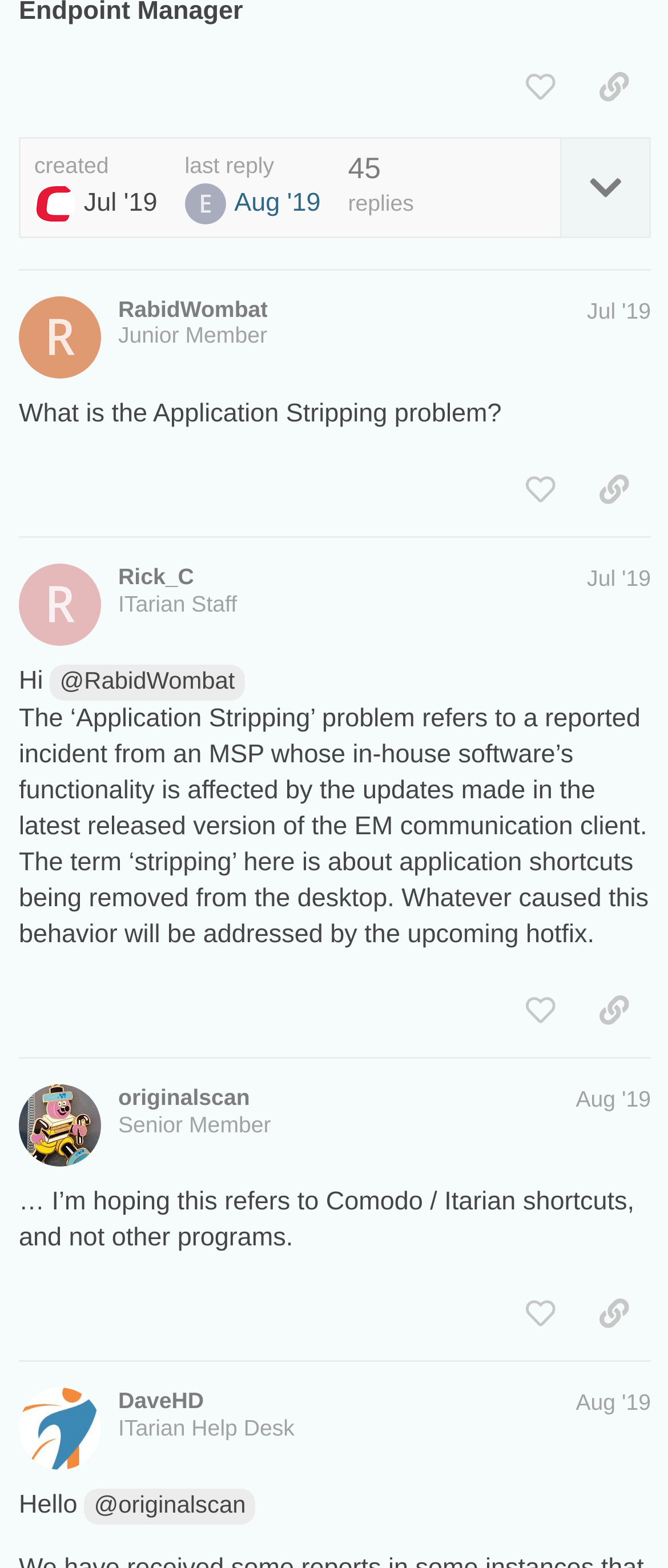What is the problem referred to in the post by @RabidWombat?
Kindly offer a detailed explanation using the data available in the image.

I found the post by @RabidWombat and it mentions the 'Application Stripping problem', which refers to a reported incident where an MSP's in-house software's functionality is affected by the updates made in the latest released version of the EM communication client.